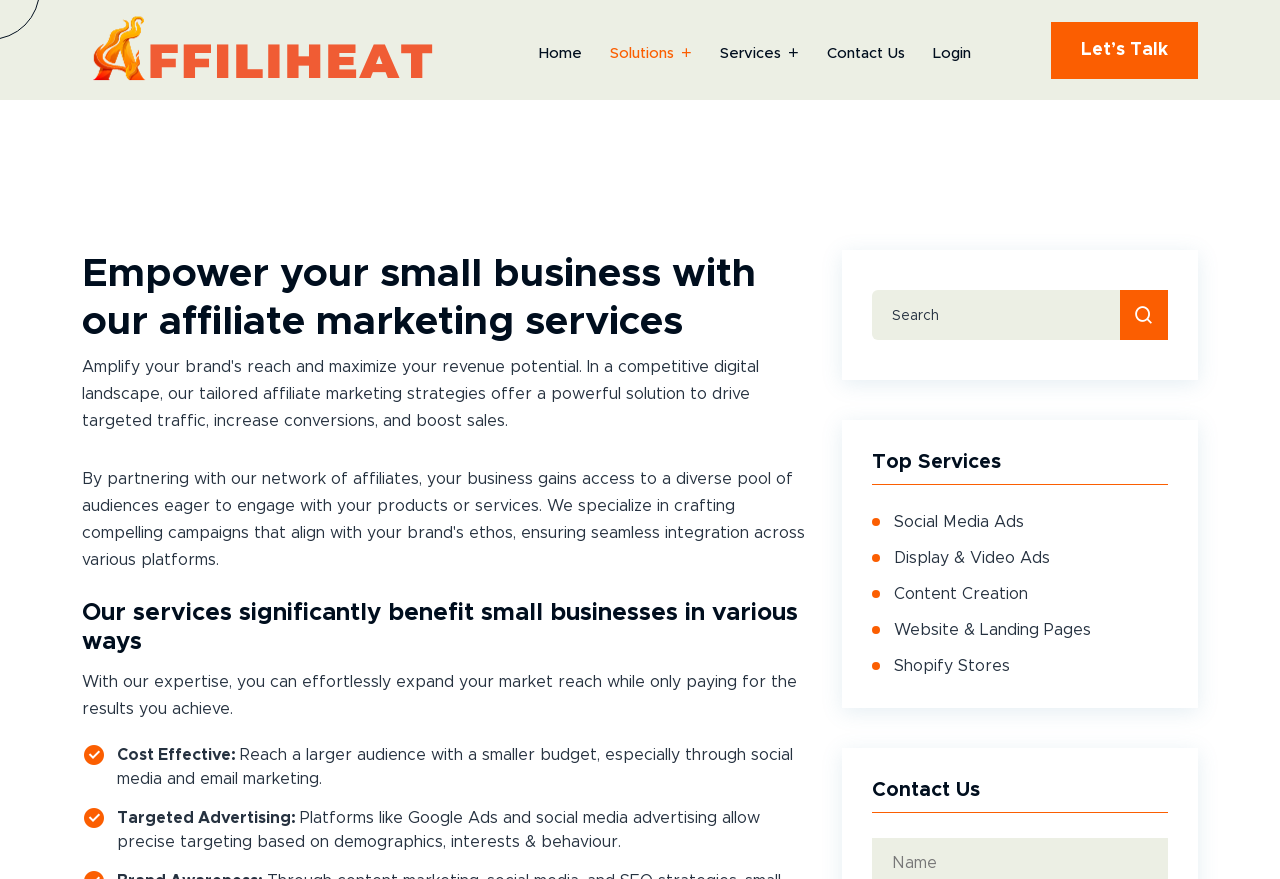Can you find the bounding box coordinates for the element that needs to be clicked to execute this instruction: "Login to the account"? The coordinates should be given as four float numbers between 0 and 1, i.e., [left, top, right, bottom].

[0.729, 0.02, 0.759, 0.103]